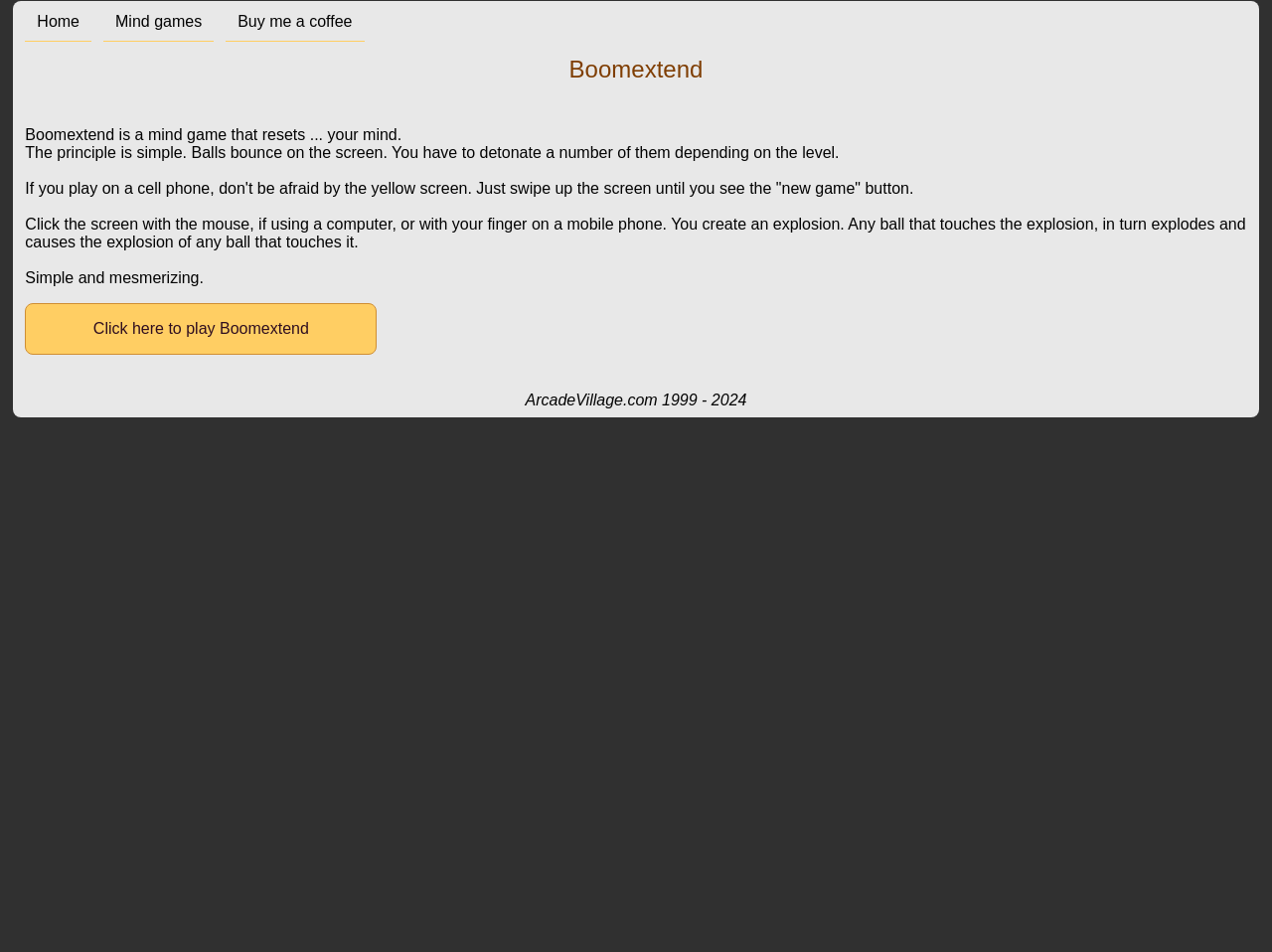Give a concise answer using one word or a phrase to the following question:
How do you create an explosion in Boomextend?

Click the screen